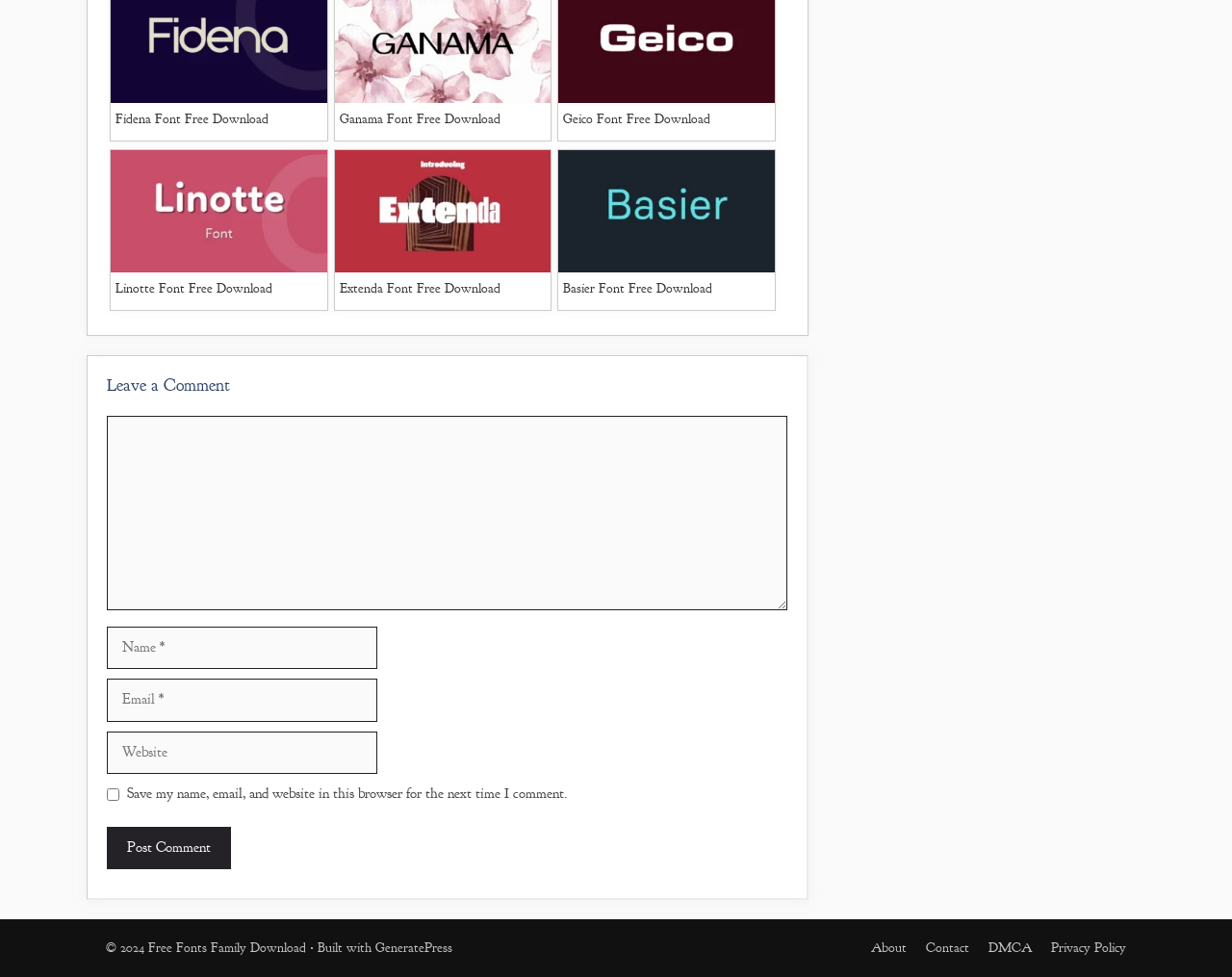Identify and provide the bounding box for the element described by: "Privacy Policy".

[0.853, 0.962, 0.914, 0.978]